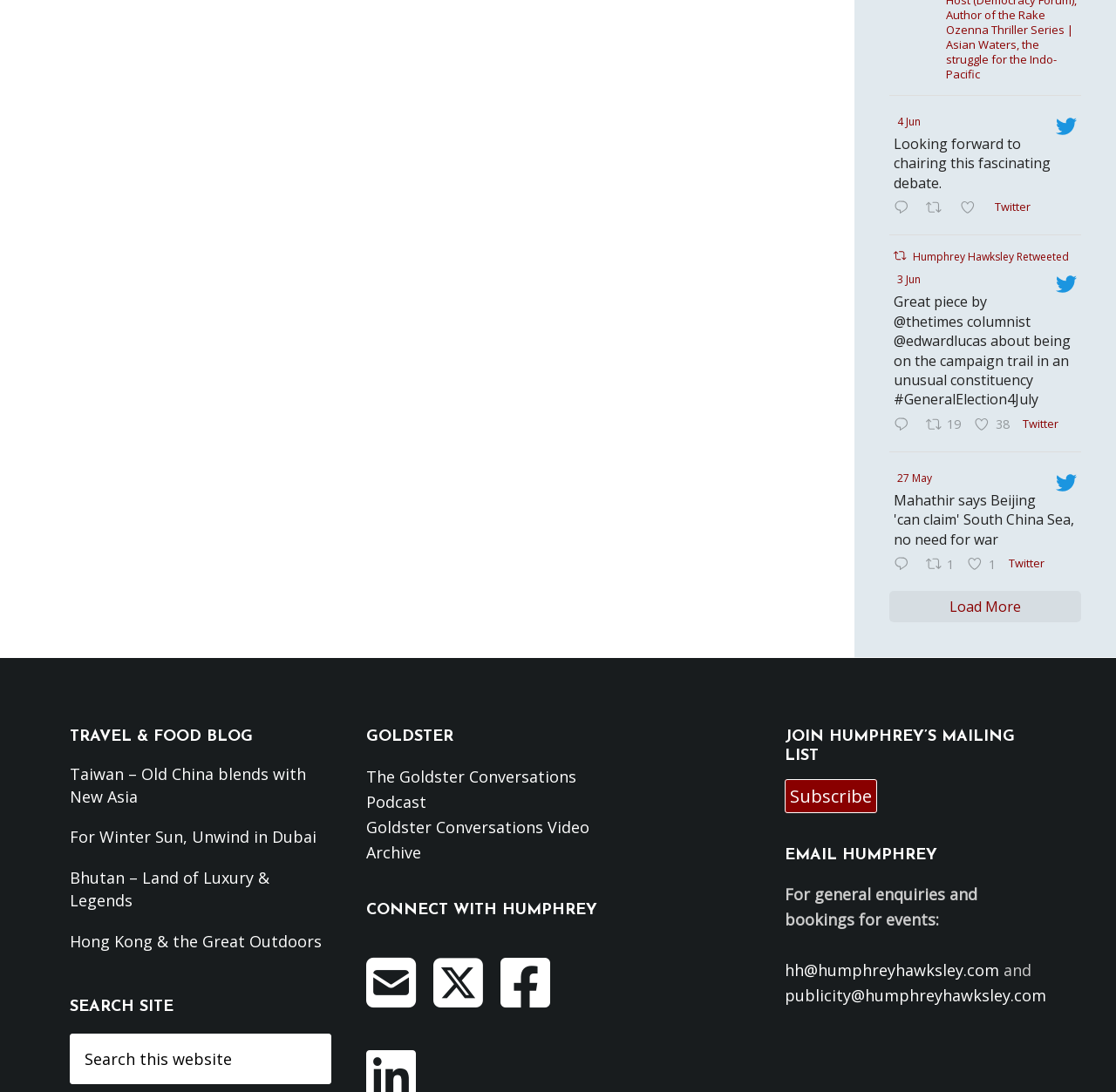Highlight the bounding box coordinates of the element that should be clicked to carry out the following instruction: "Search this website". The coordinates must be given as four float numbers ranging from 0 to 1, i.e., [left, top, right, bottom].

[0.062, 0.947, 0.297, 0.993]